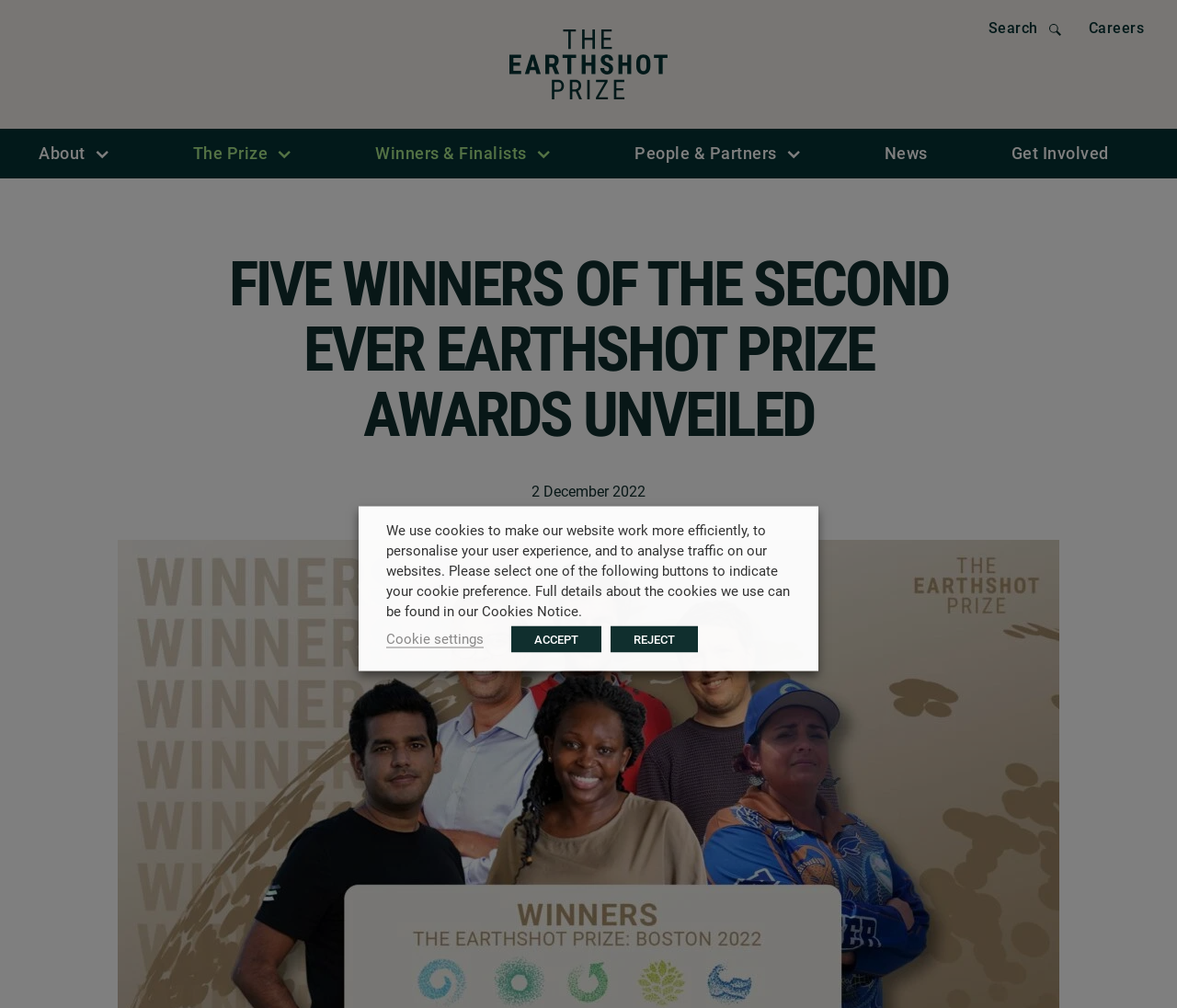Given the element description REJECT, specify the bounding box coordinates of the corresponding UI element in the format (top-left x, top-left y, bottom-right x, bottom-right y). All values must be between 0 and 1.

[0.519, 0.621, 0.593, 0.647]